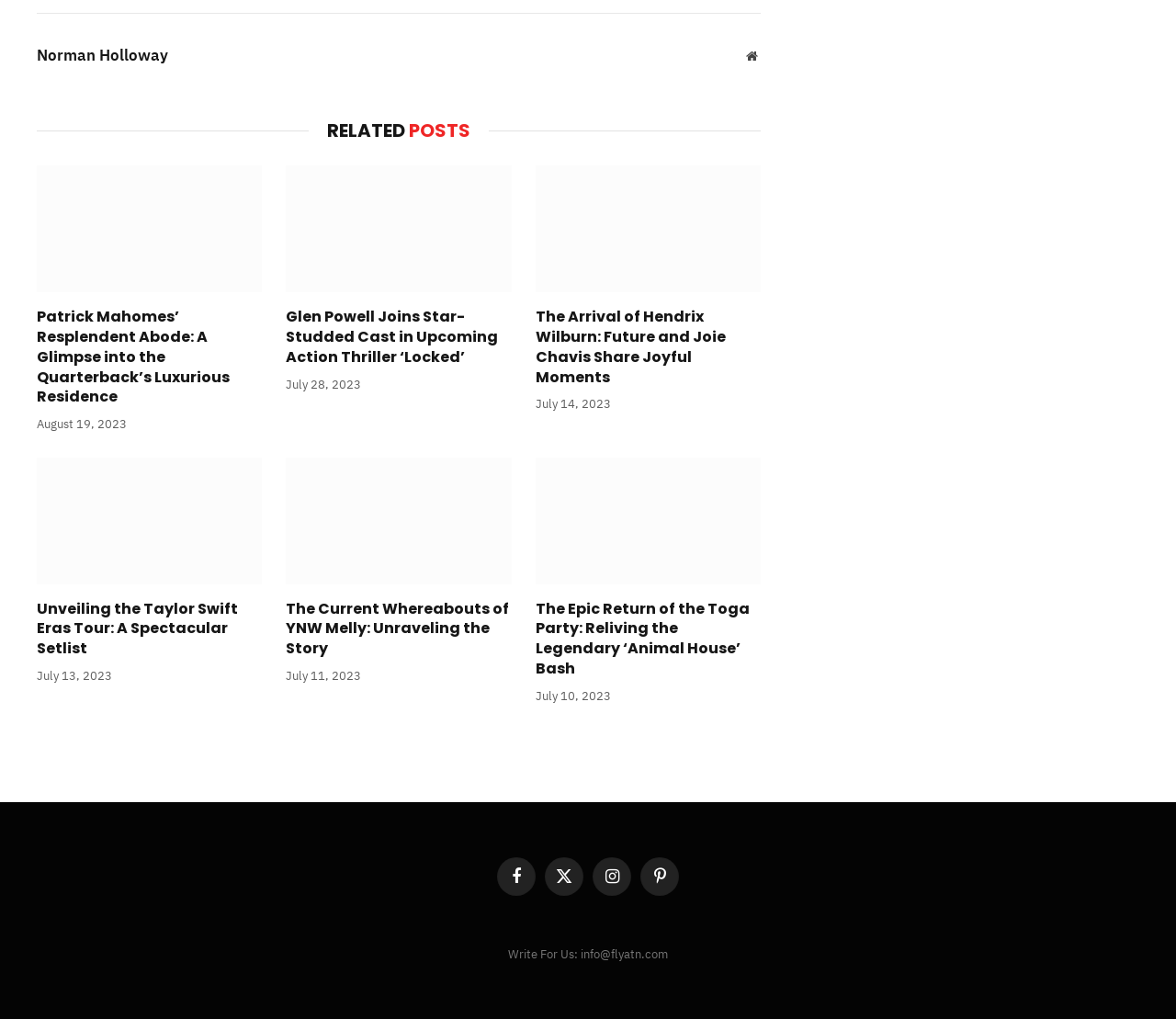Please identify the bounding box coordinates of the element that needs to be clicked to perform the following instruction: "Click on the link to Patrick Mahomes' house".

[0.031, 0.163, 0.223, 0.287]